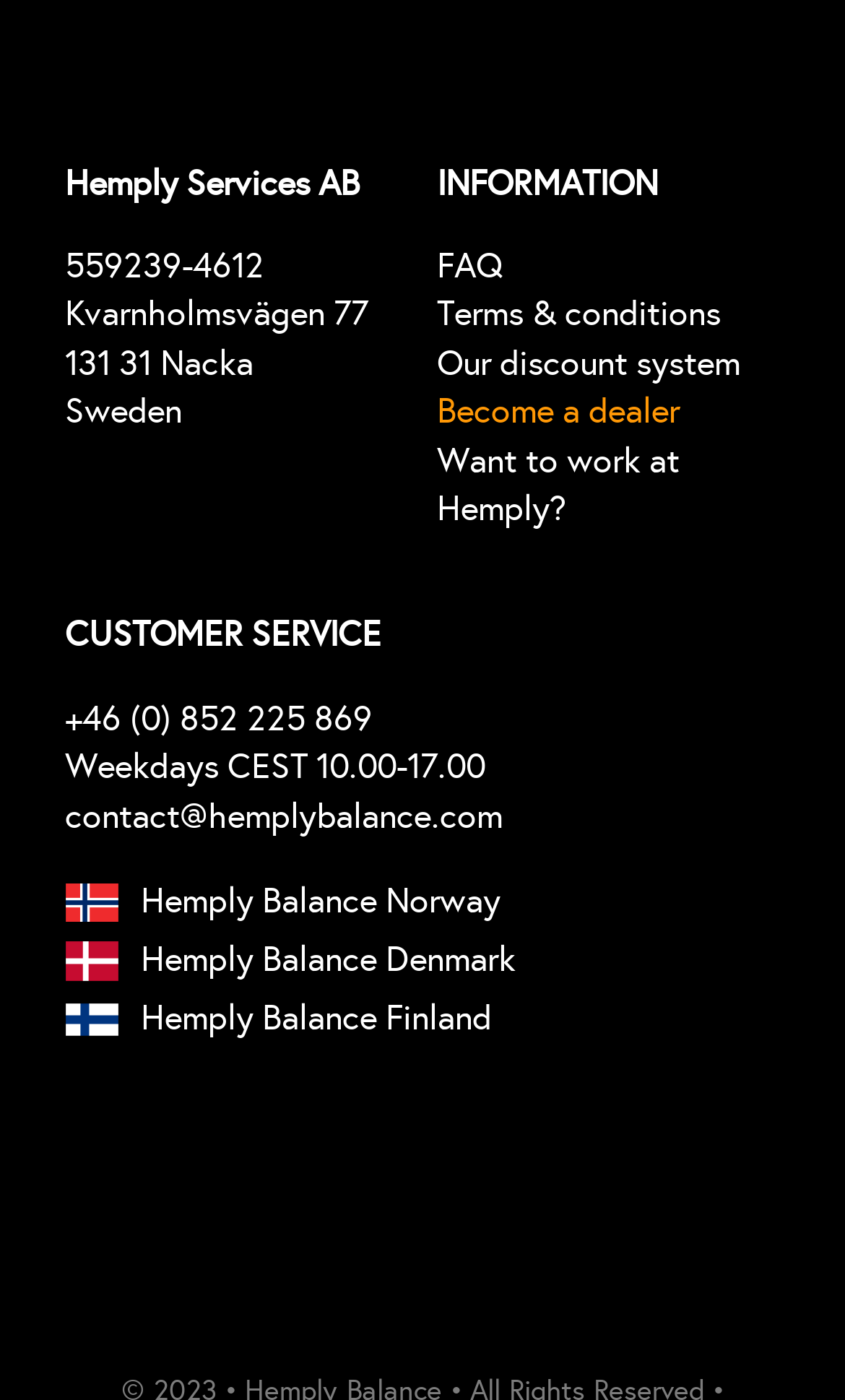Please provide a comprehensive response to the question based on the details in the image: How many country-specific links are available?

There are three country-specific links available, which are 'Hemply Balance Norway', 'Hemply Balance Denmark', and 'Hemply Balance Finland', located in a navigation menu element with bounding box coordinates [0.077, 0.625, 0.923, 0.751].